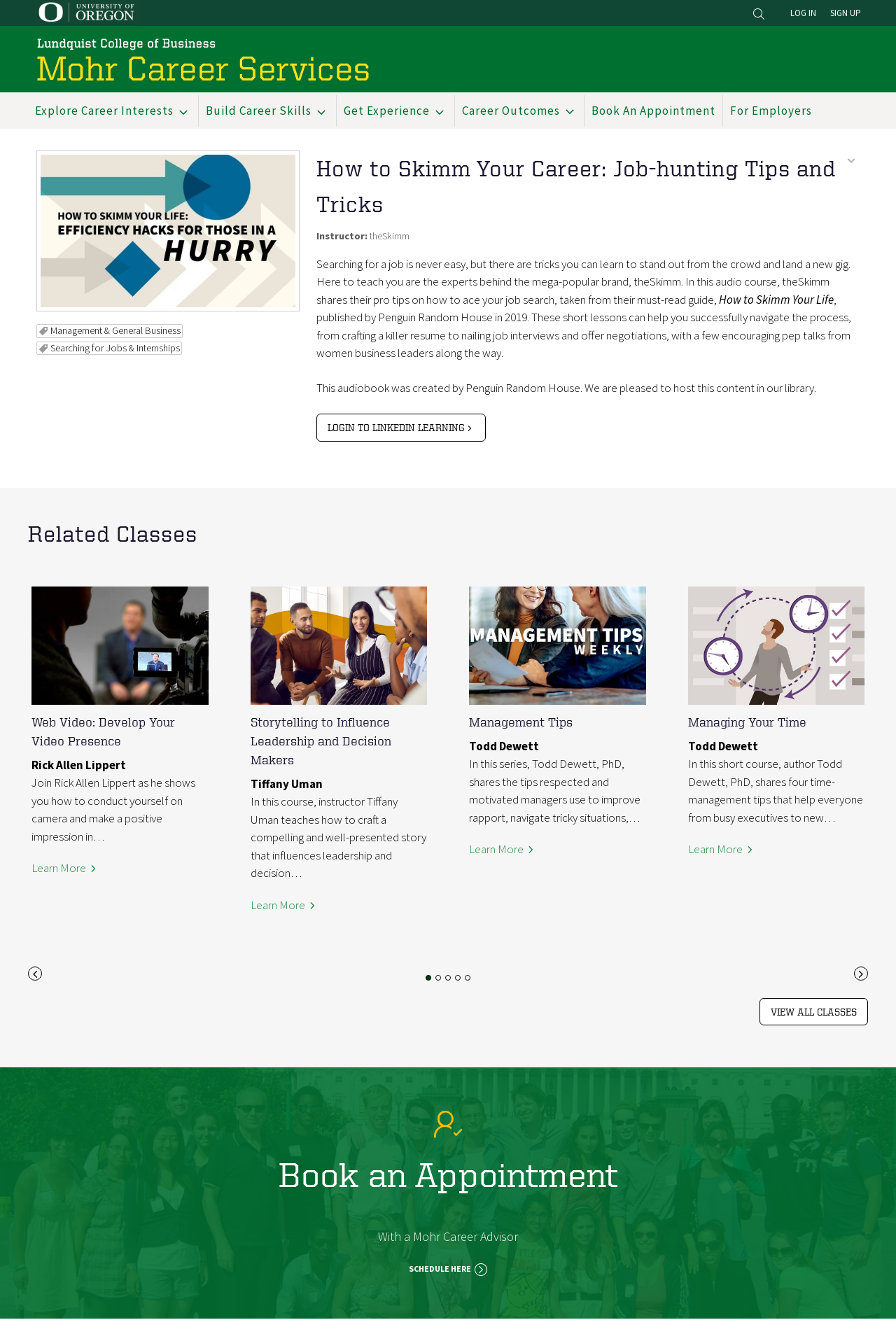Could you provide the bounding box coordinates for the portion of the screen to click to complete this instruction: "Learn more about Web Video: Develop Your Video Presence"?

[0.031, 0.432, 0.236, 0.661]